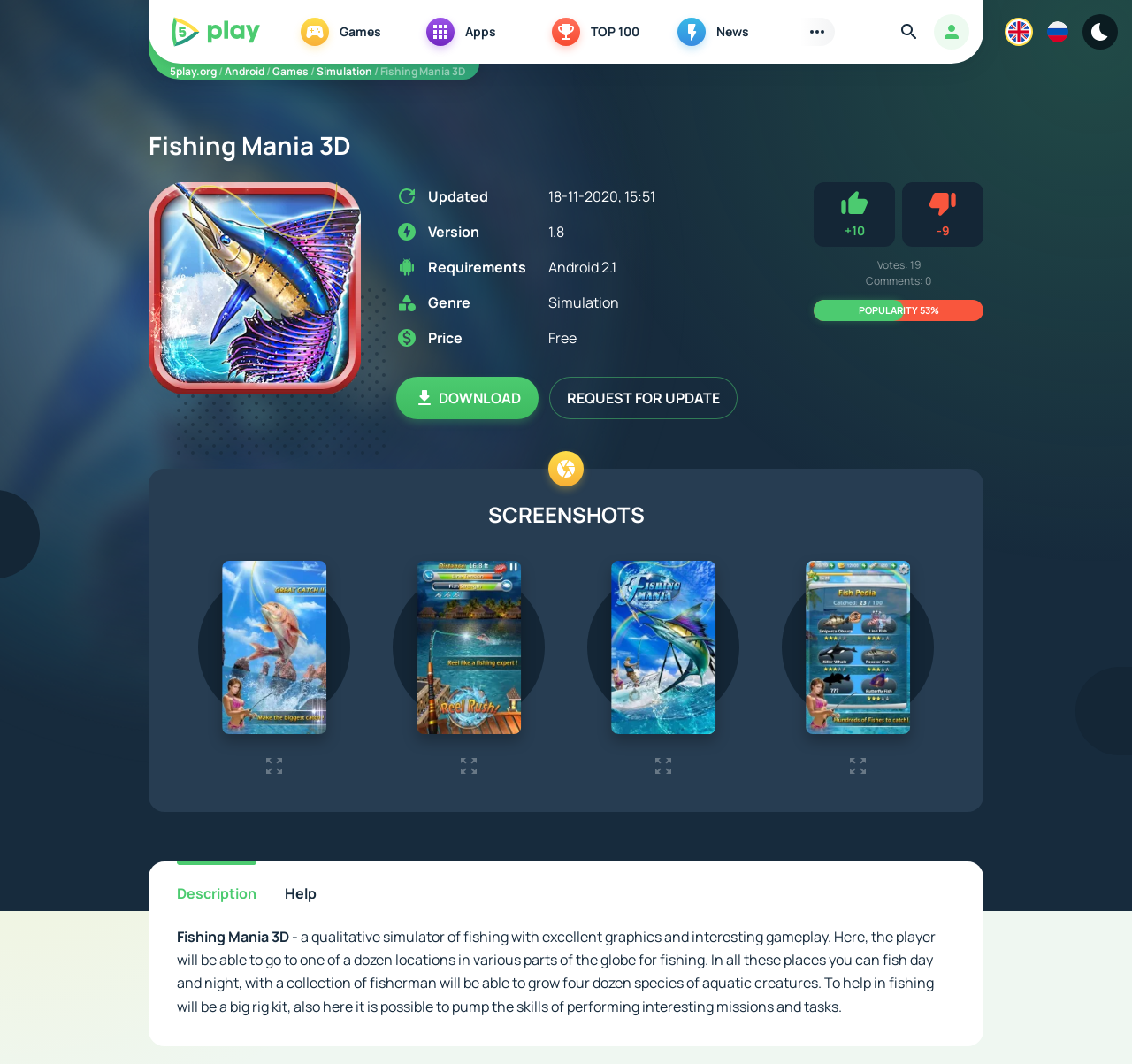Provide your answer to the question using just one word or phrase: What is the current popularity of the game?

53%